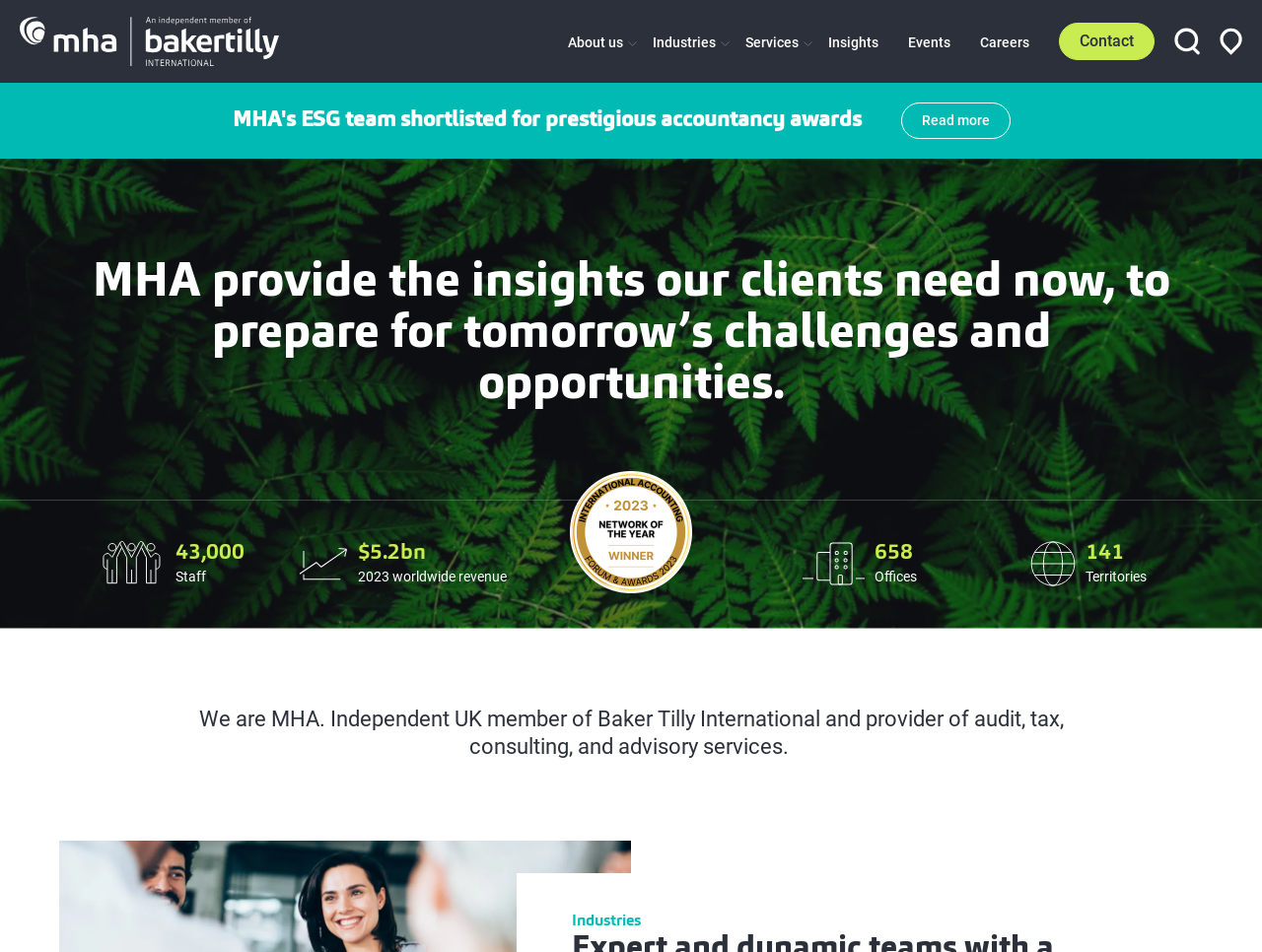Please specify the bounding box coordinates of the clickable region necessary for completing the following instruction: "View our locations". The coordinates must consist of four float numbers between 0 and 1, i.e., [left, top, right, bottom].

[0.966, 0.029, 0.984, 0.058]